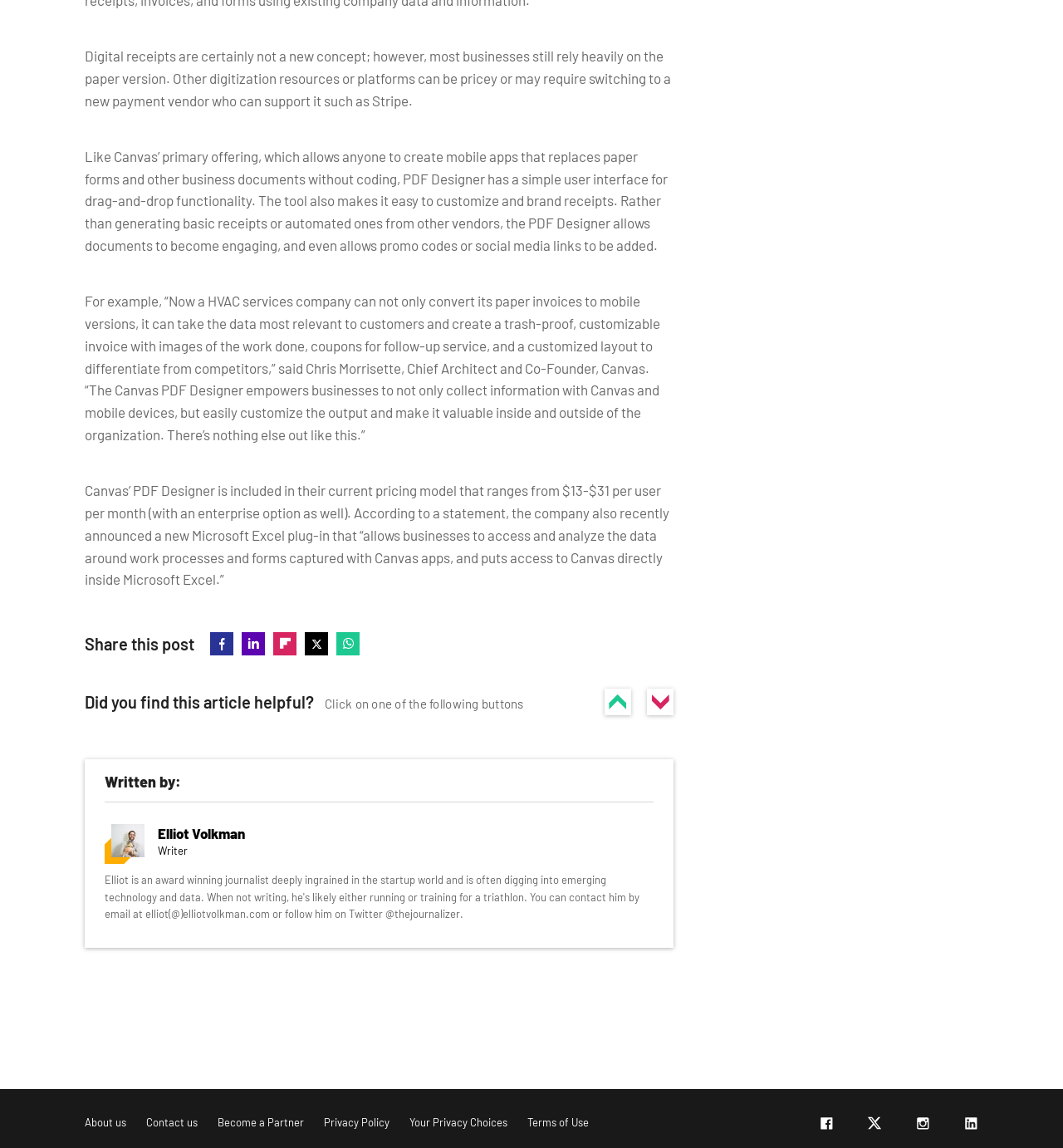Calculate the bounding box coordinates for the UI element based on the following description: "No". Ensure the coordinates are four float numbers between 0 and 1, i.e., [left, top, right, bottom].

[0.609, 0.6, 0.634, 0.623]